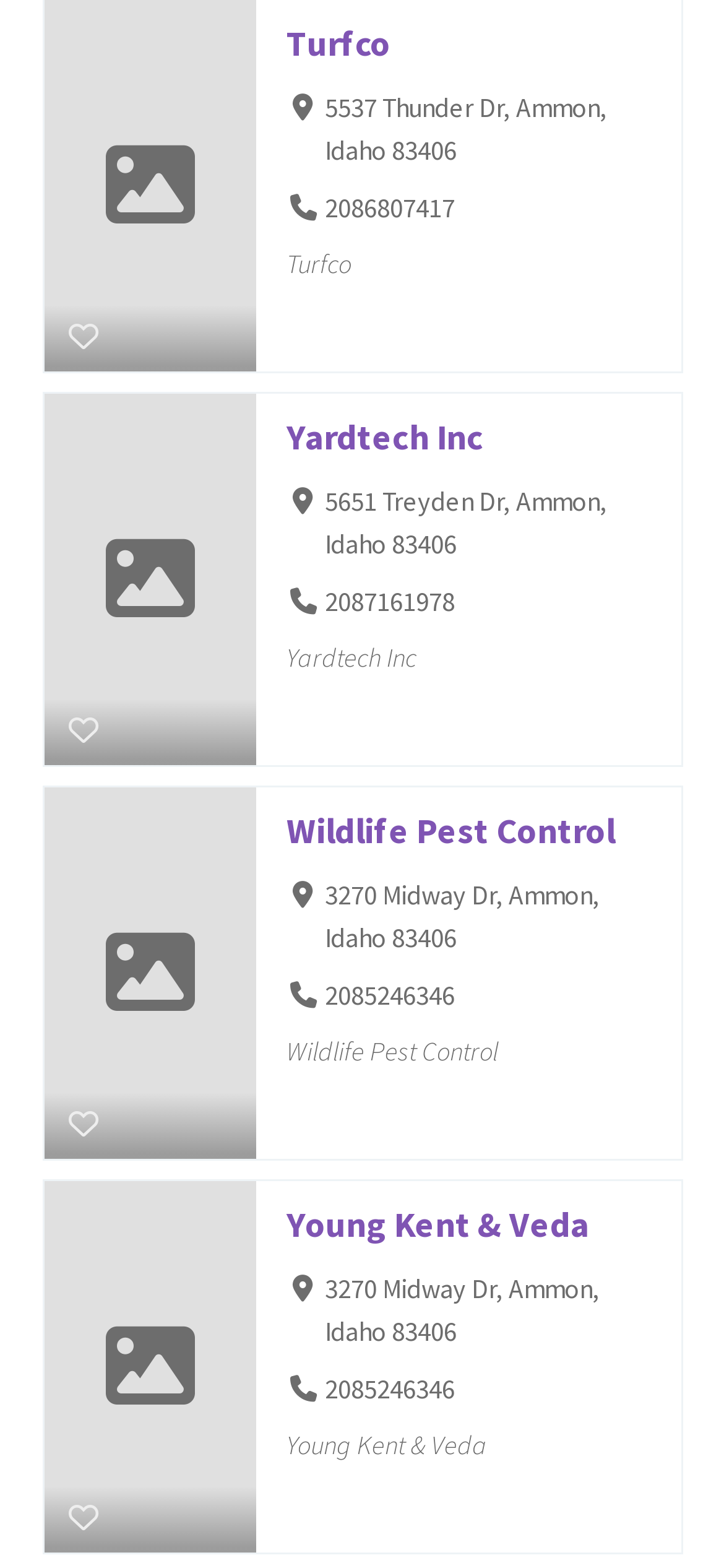How many buttons are there on the page?
Offer a detailed and full explanation in response to the question.

I counted the number of button elements with the OCR text '' and found that there are 4 buttons on the page.